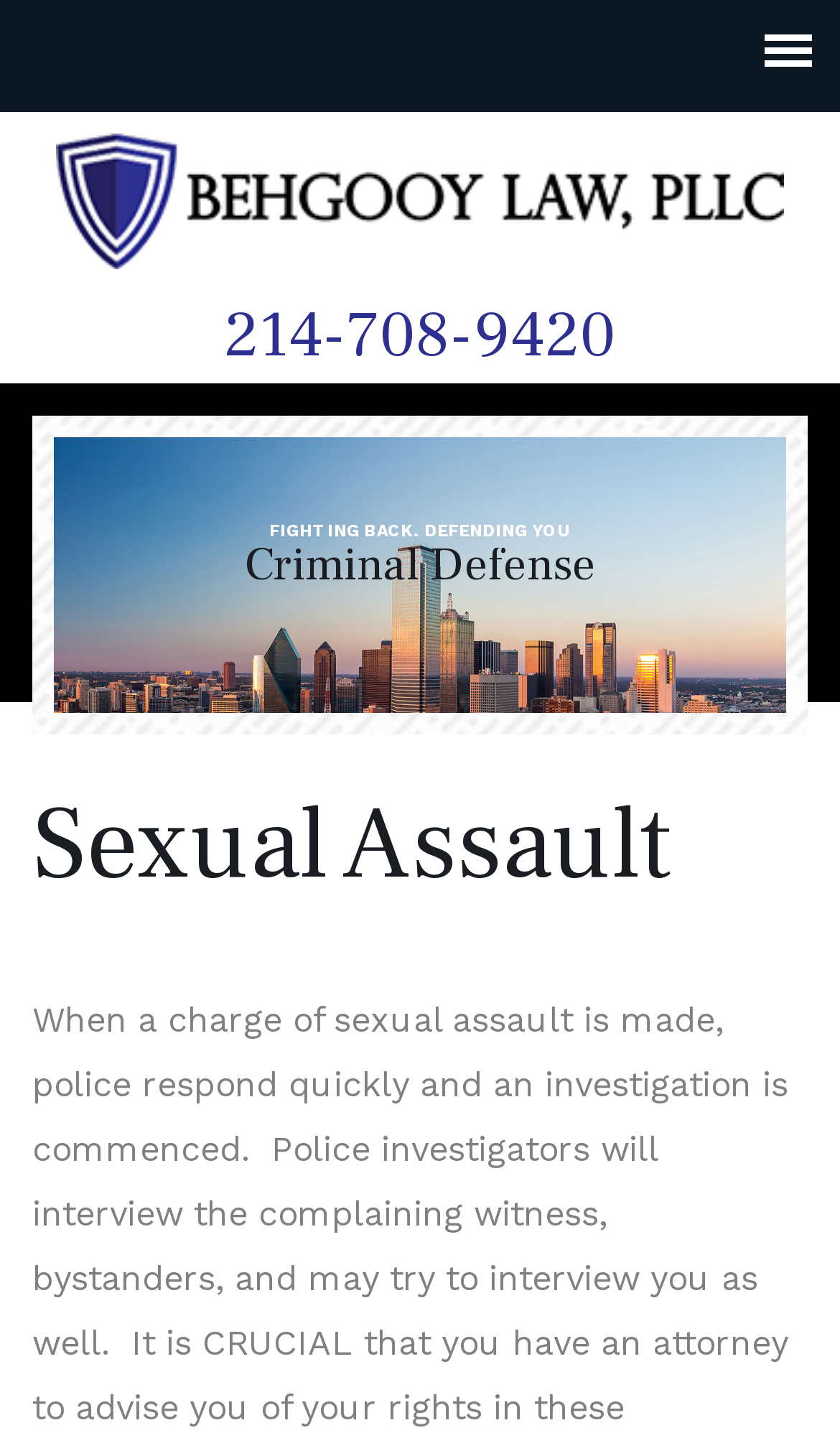Provide your answer in one word or a succinct phrase for the question: 
What type of law does the firm specialize in?

Criminal Defense